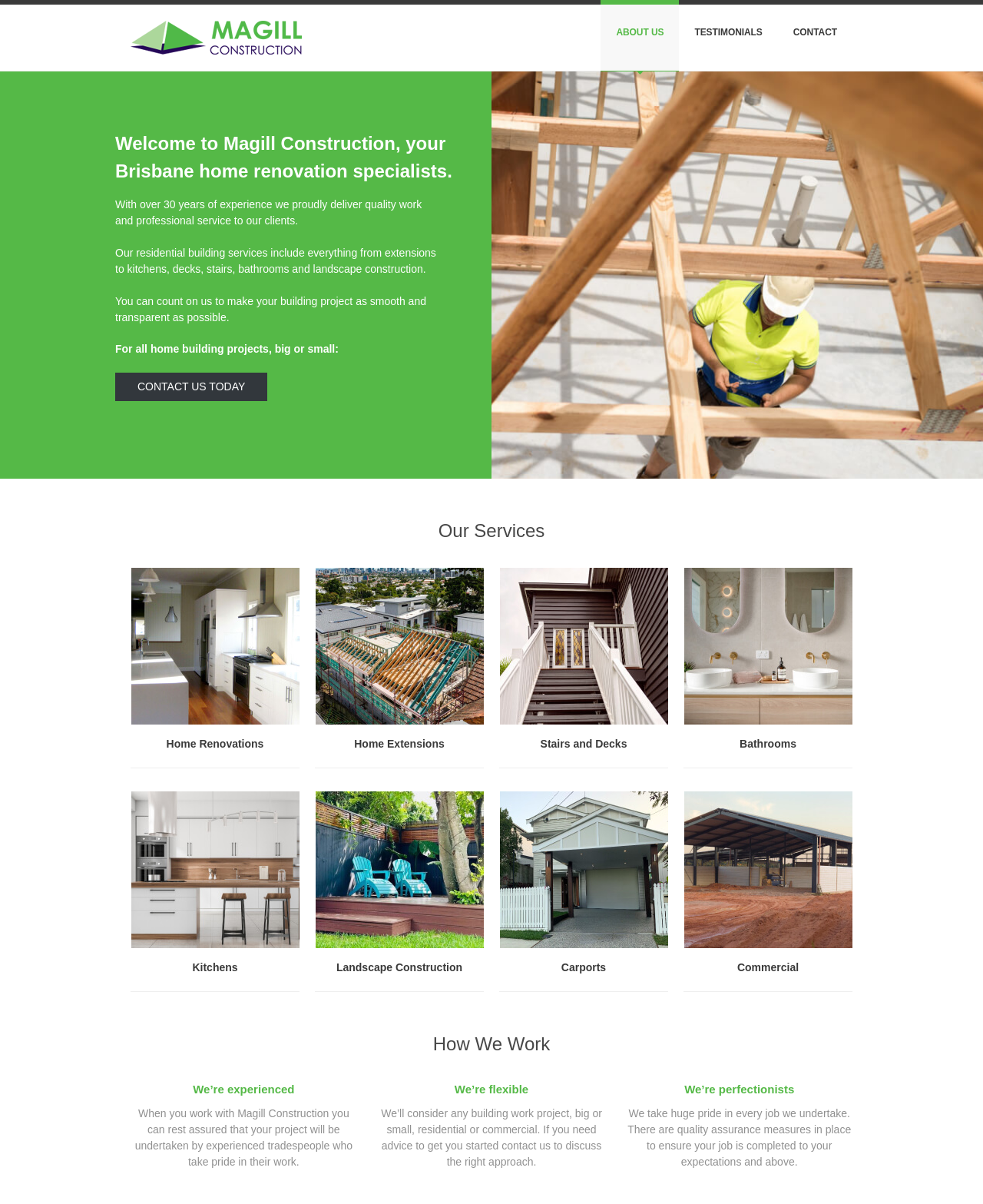Identify the bounding box coordinates for the region of the element that should be clicked to carry out the instruction: "Click on Commercial". The bounding box coordinates should be four float numbers between 0 and 1, i.e., [left, top, right, bottom].

[0.75, 0.798, 0.813, 0.808]